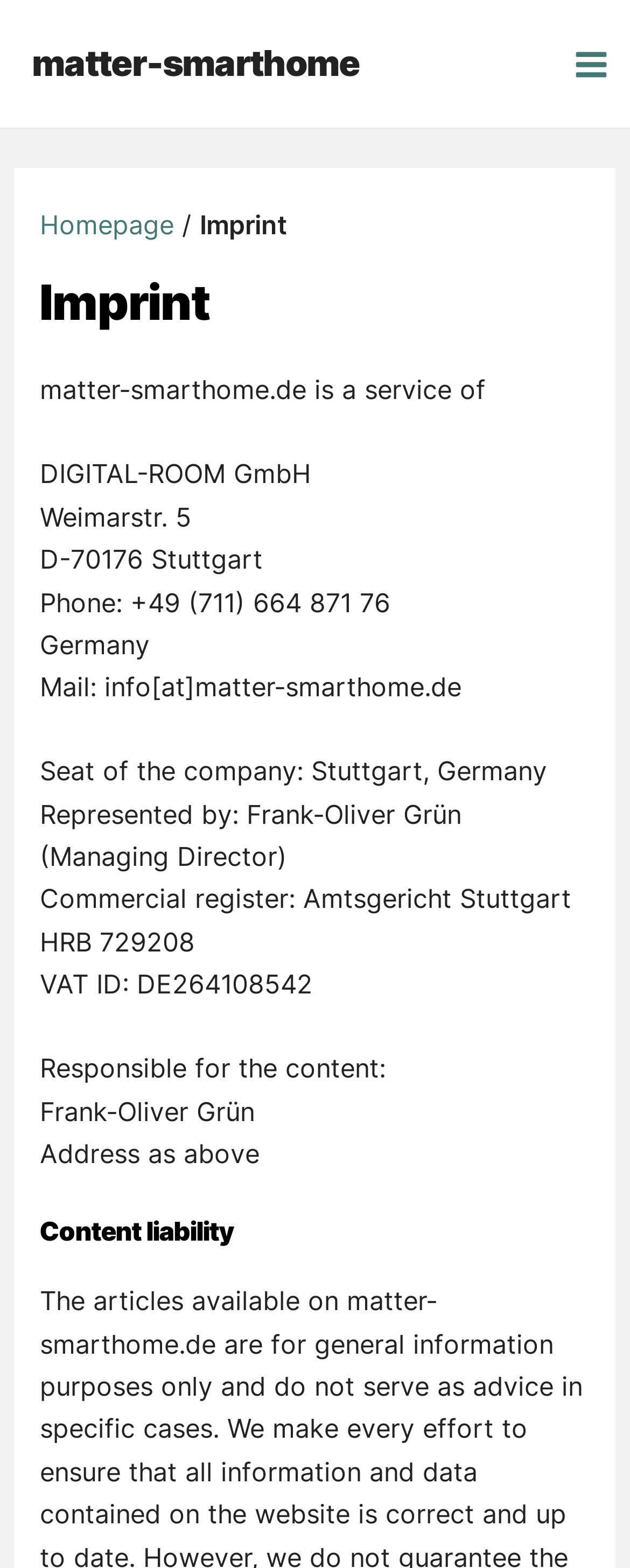Return the bounding box coordinates of the UI element that corresponds to this description: "Main Menu". The coordinates must be given as four float numbers in the range of 0 and 1, [left, top, right, bottom].

[0.881, 0.018, 0.995, 0.064]